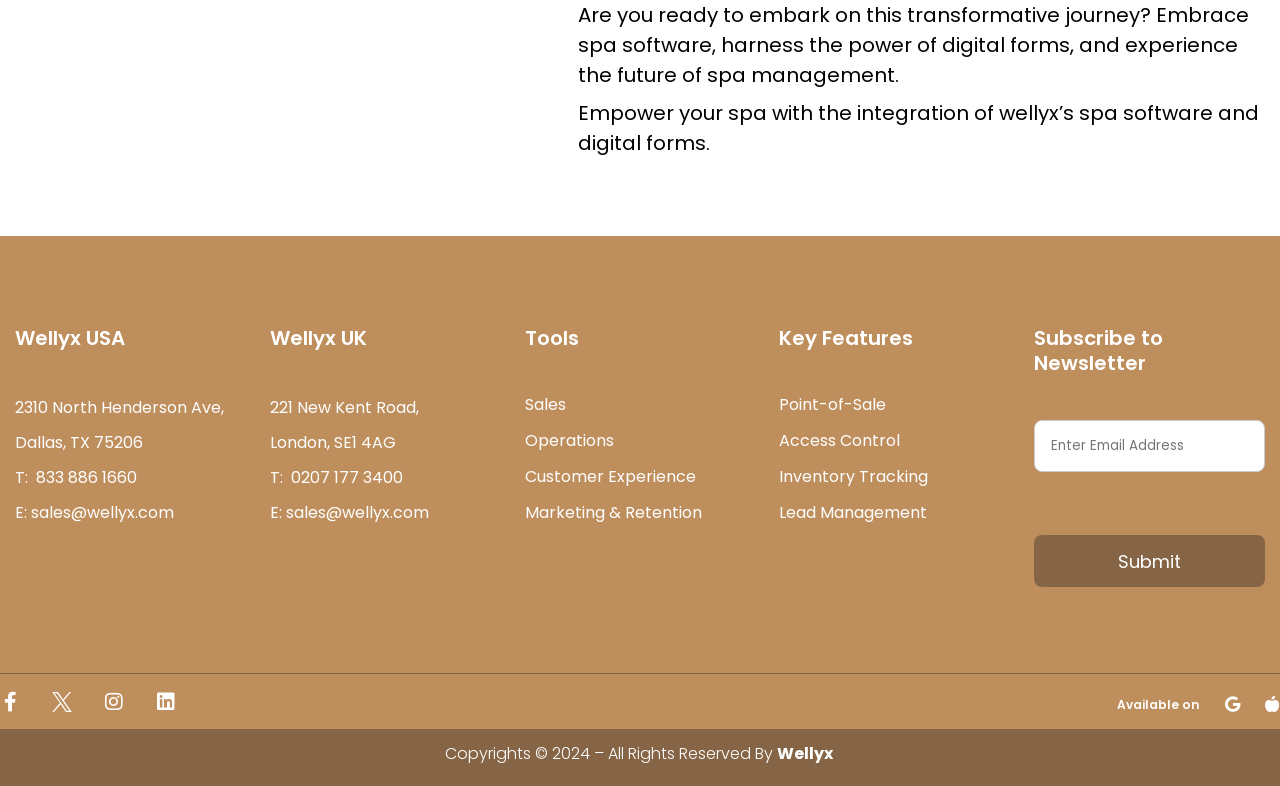Determine the bounding box coordinates in the format (top-left x, top-left y, bottom-right x, bottom-right y). Ensure all values are floating point numbers between 0 and 1. Identify the bounding box of the UI element described by: Marketing & Retention

[0.41, 0.64, 0.59, 0.665]